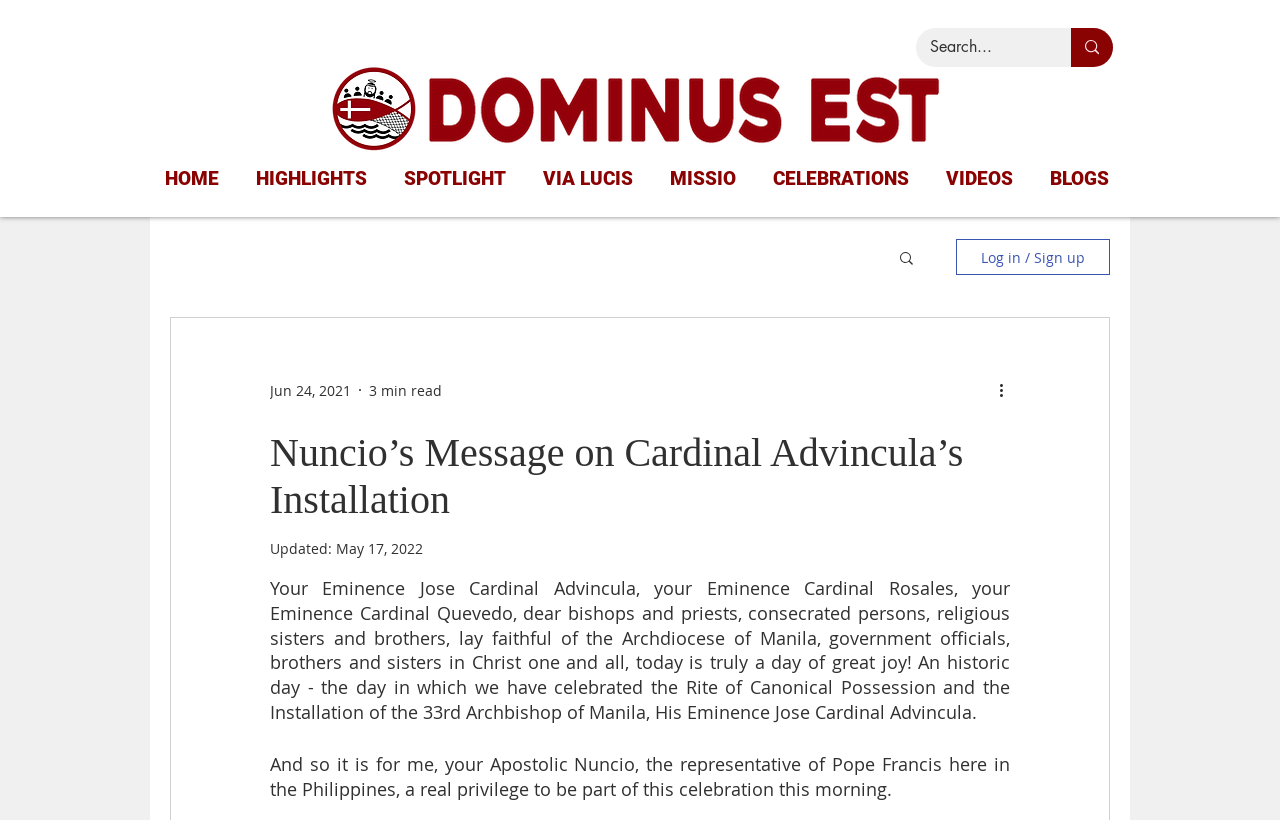Pinpoint the bounding box coordinates of the clickable area necessary to execute the following instruction: "Log in or sign up". The coordinates should be given as four float numbers between 0 and 1, namely [left, top, right, bottom].

[0.747, 0.291, 0.867, 0.335]